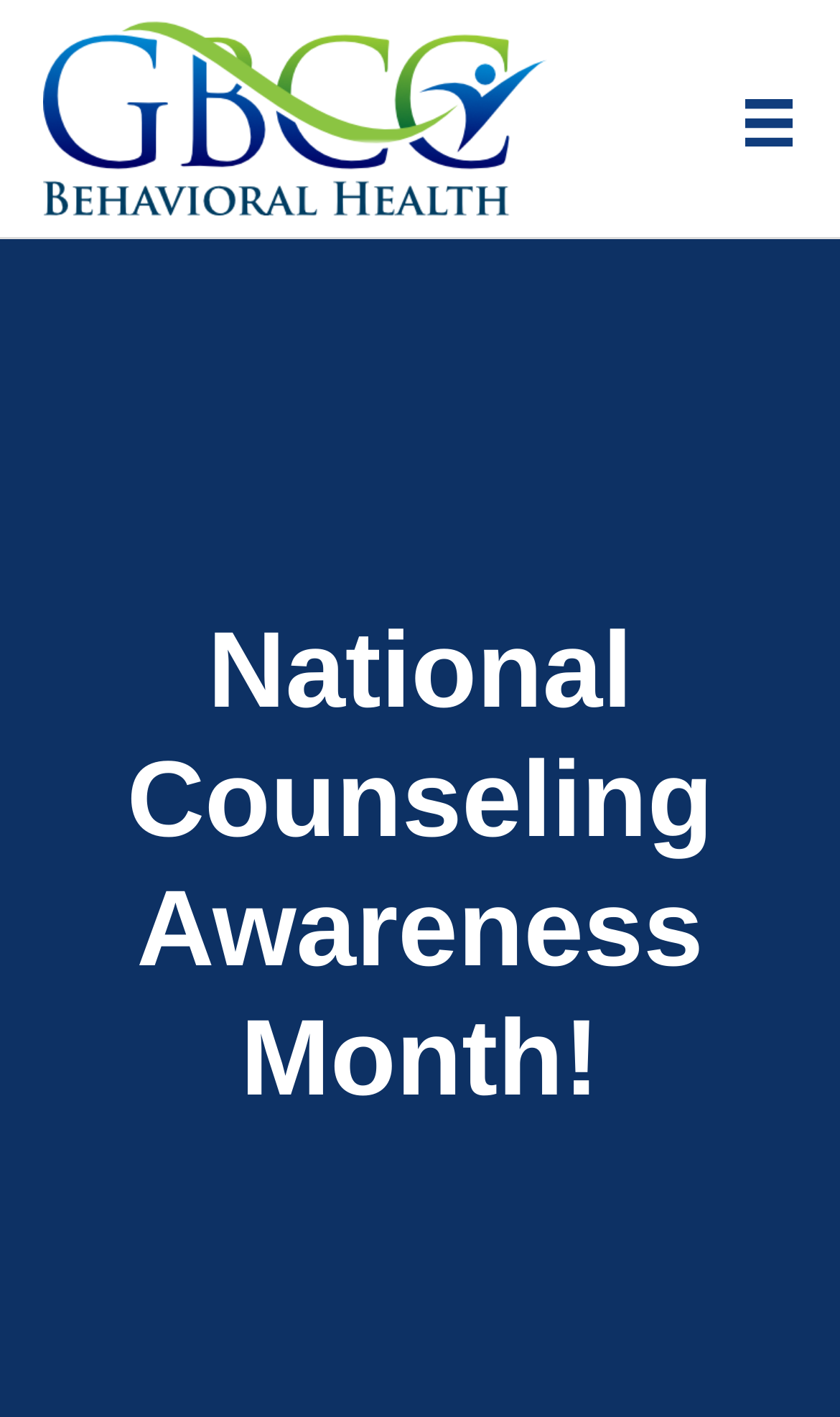Please find and generate the text of the main heading on the webpage.

National Counseling Awareness Month!